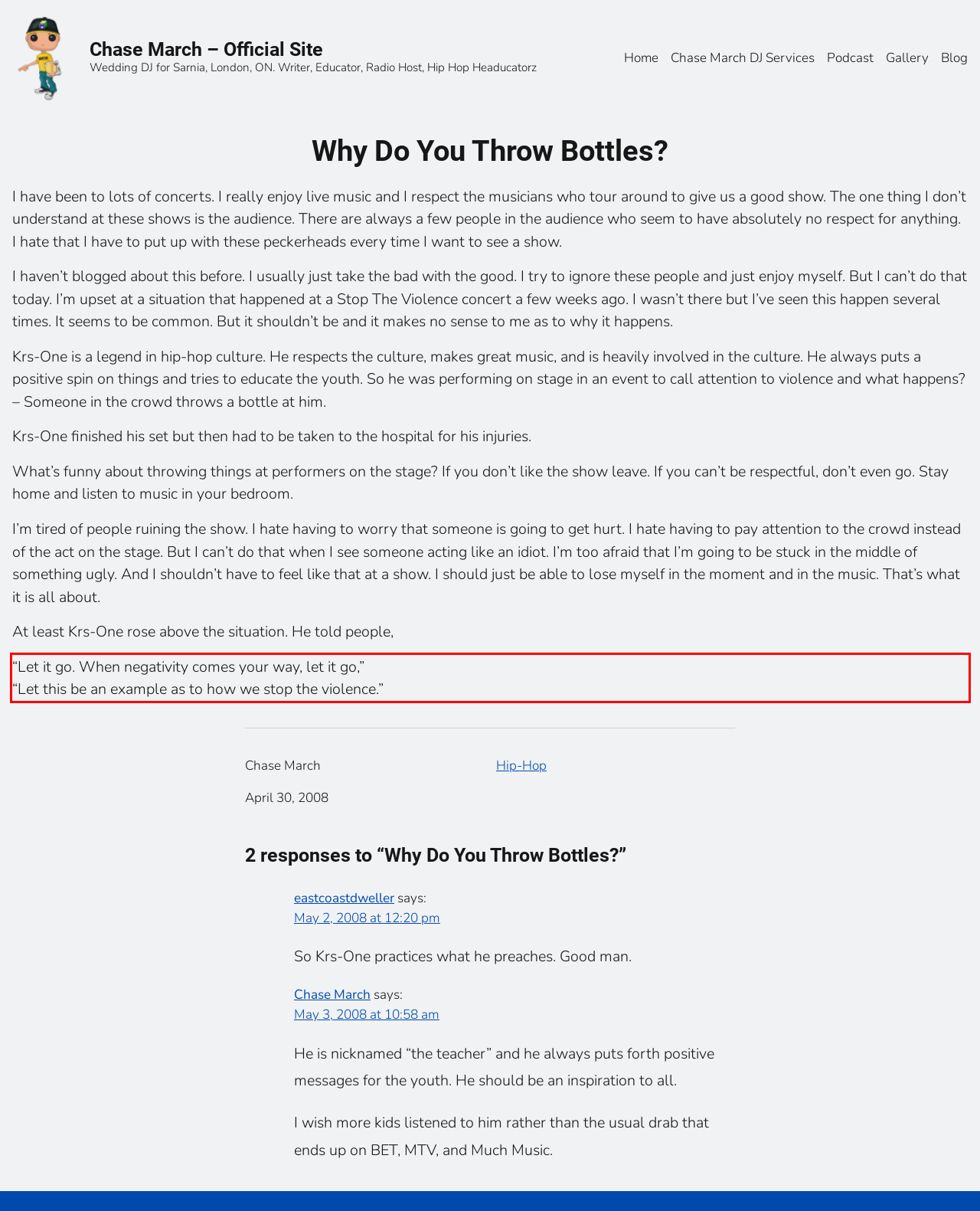You are given a webpage screenshot with a red bounding box around a UI element. Extract and generate the text inside this red bounding box.

“Let it go. When negativity comes your way, let it go,” “Let this be an example as to how we stop the violence.”